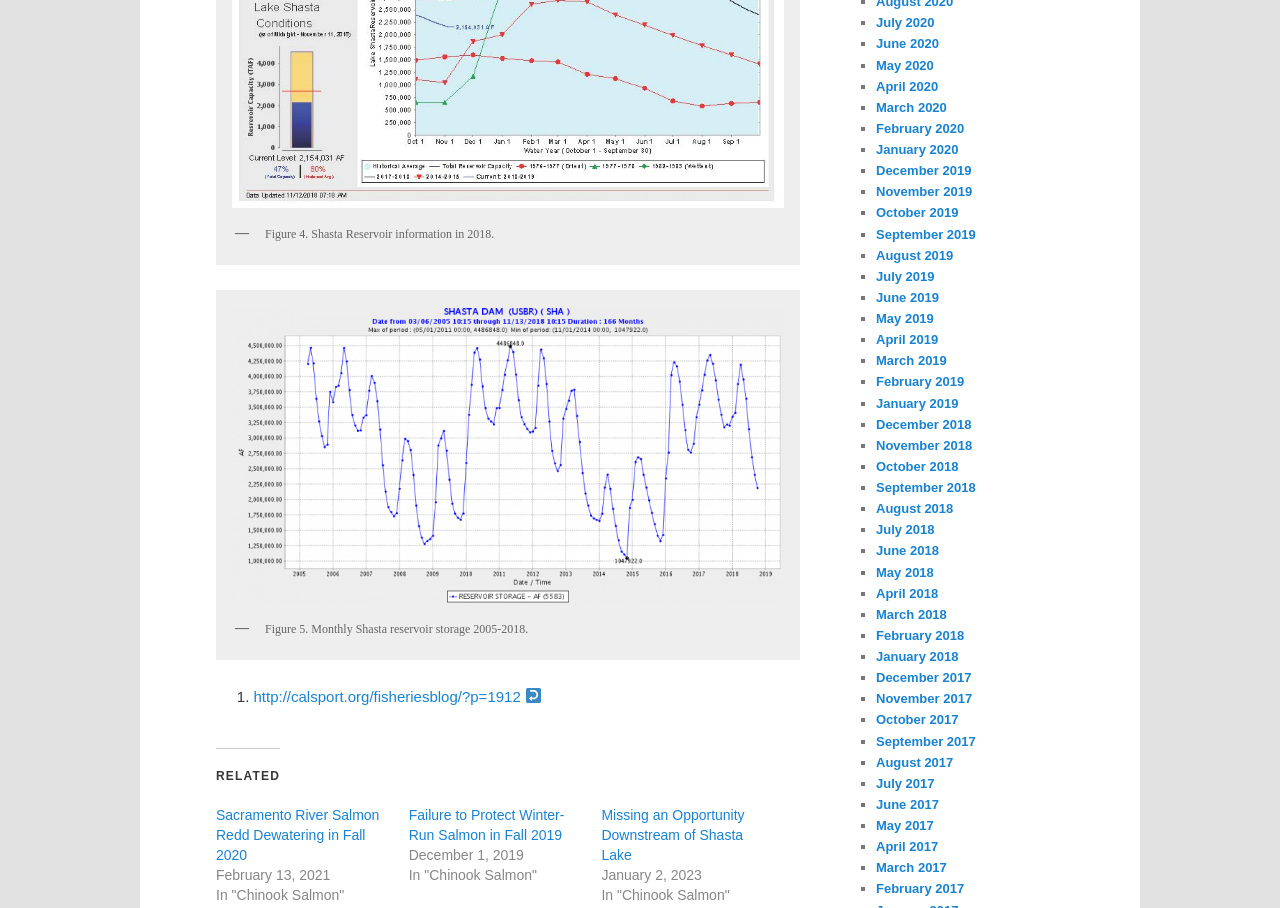Please mark the bounding box coordinates of the area that should be clicked to carry out the instruction: "Click on RELATED".

[0.169, 0.824, 0.219, 0.873]